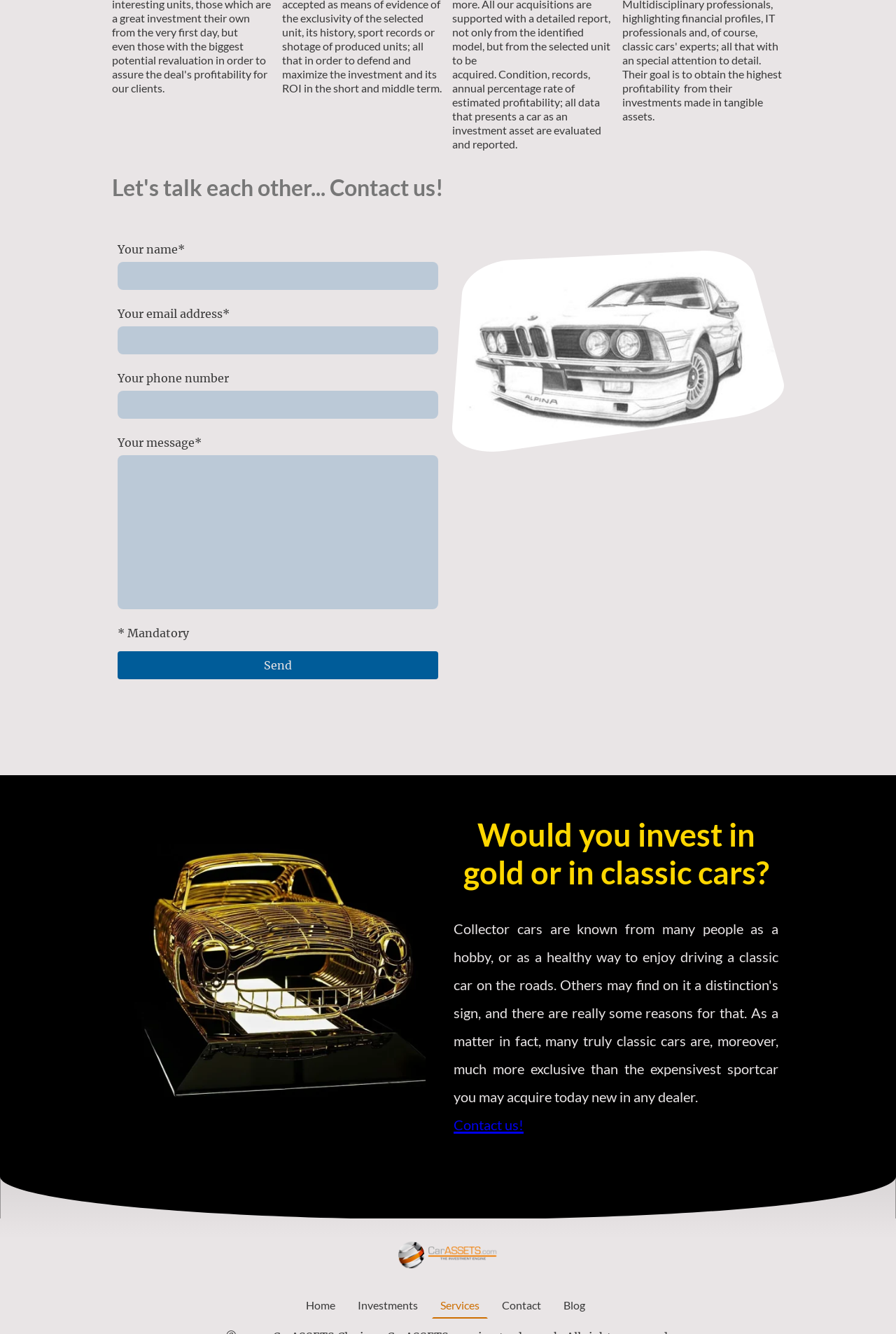What is the purpose of the form?
Based on the visual information, provide a detailed and comprehensive answer.

The form on the webpage is used to contact the website owner or administrator, as indicated by the 'Contact us!' link and the fields for name, email, phone number, and message.